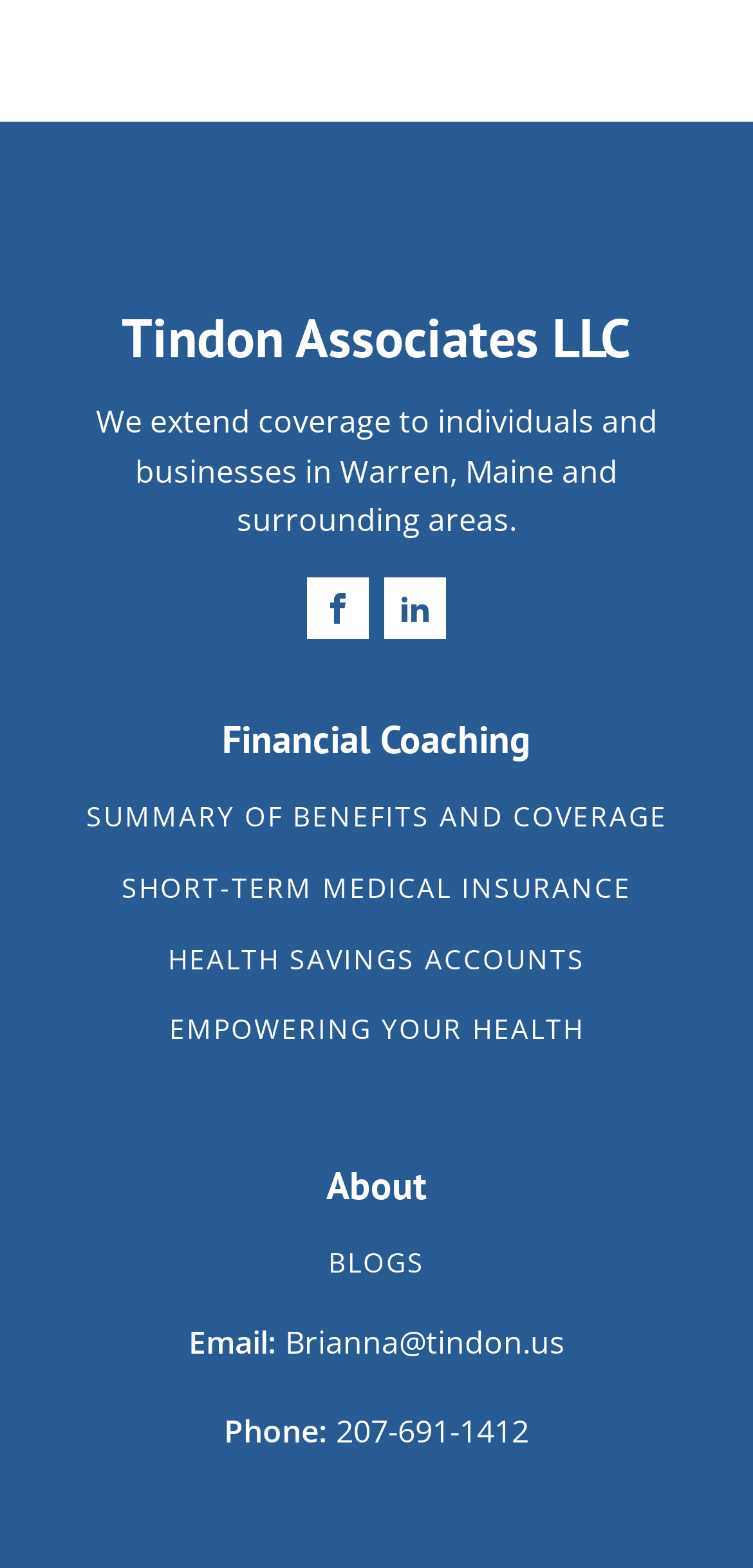Use the information in the screenshot to answer the question comprehensively: How many links are available under 'Financial Coaching'?

There are four links available under the 'Financial Coaching' section, which are 'SUMMARY OF BENEFITS AND COVERAGE', 'SHORT-TERM MEDICAL INSURANCE', 'HEALTH SAVINGS ACCOUNTS', and 'EMPOWERING YOUR HEALTH'.